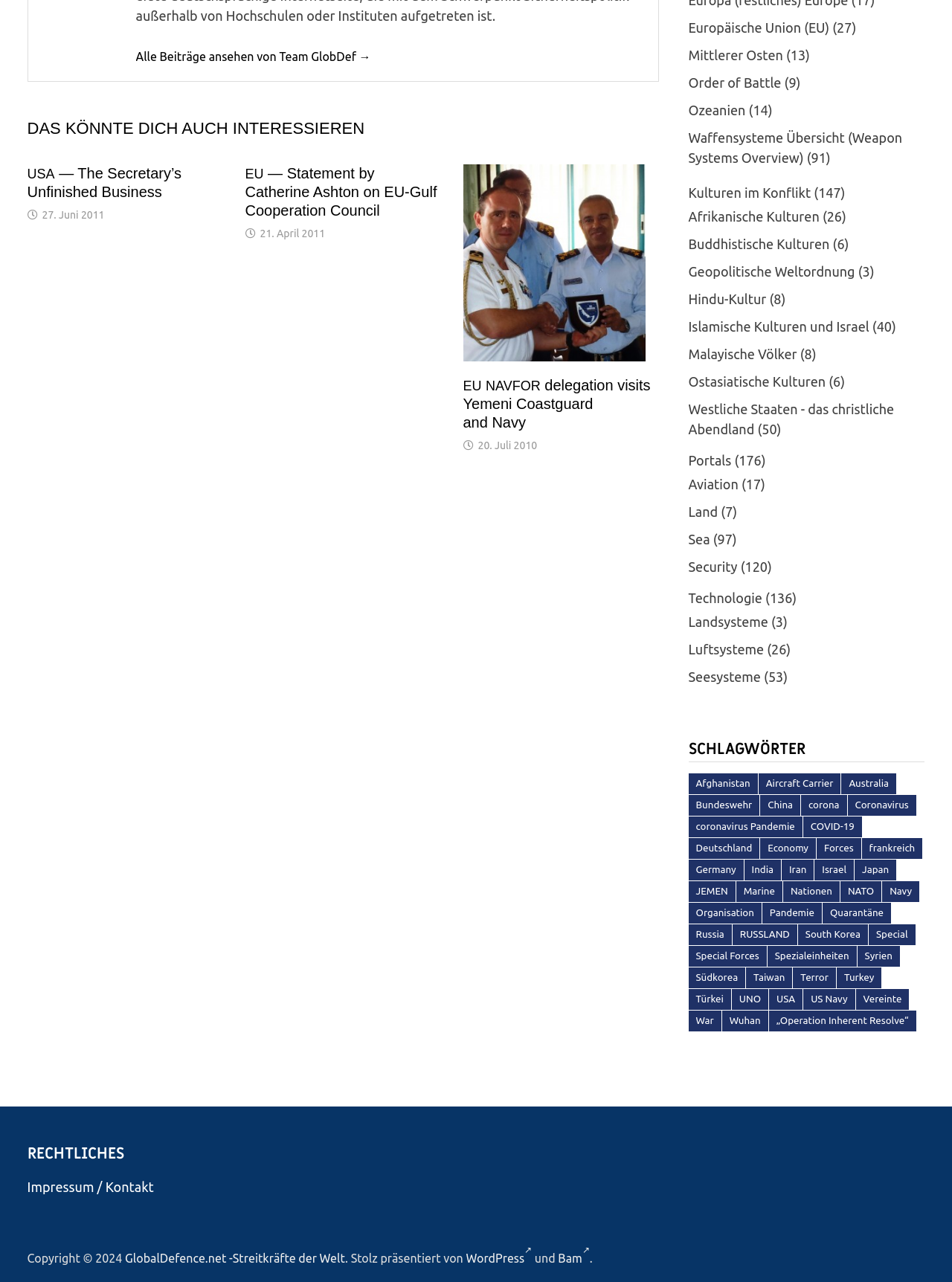Respond with a single word or phrase to the following question:
What is the title of the first article?

USA — The Secretary’s Unfinished Business